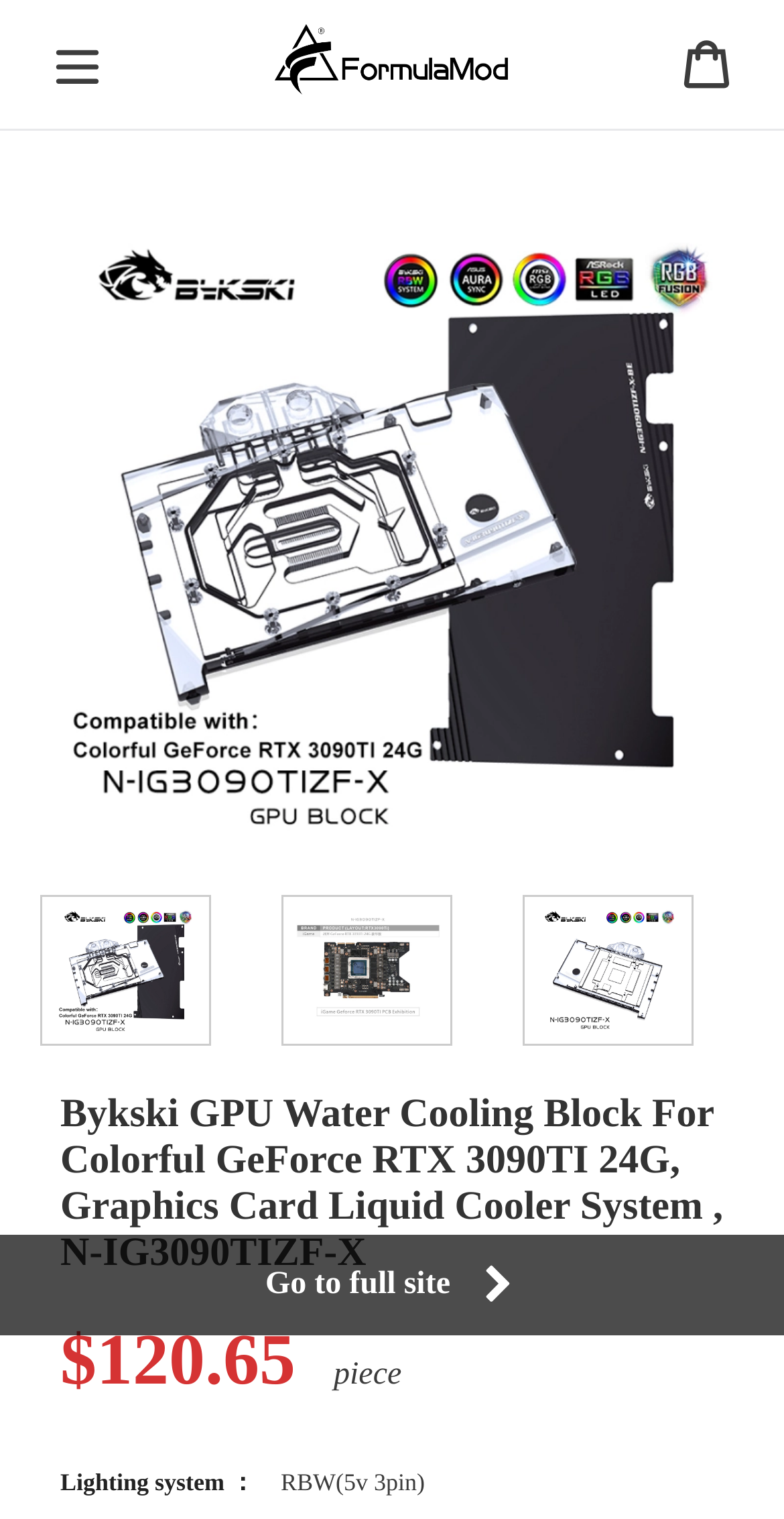Please locate the clickable area by providing the bounding box coordinates to follow this instruction: "Go to next item in carousel".

[0.821, 0.328, 0.908, 0.373]